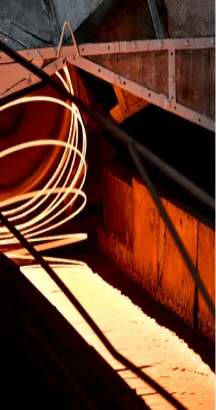Use the details in the image to answer the question thoroughly: 
What is the focus of Tata Steel's consulting services?

According to the caption, Tata Steel's Iron-making consulting services 'leverage extensive expertise and practical knowledge in the field' and have a 'focus on innovation and efficiency', which implies that the company's consulting services prioritize innovation and efficiency.